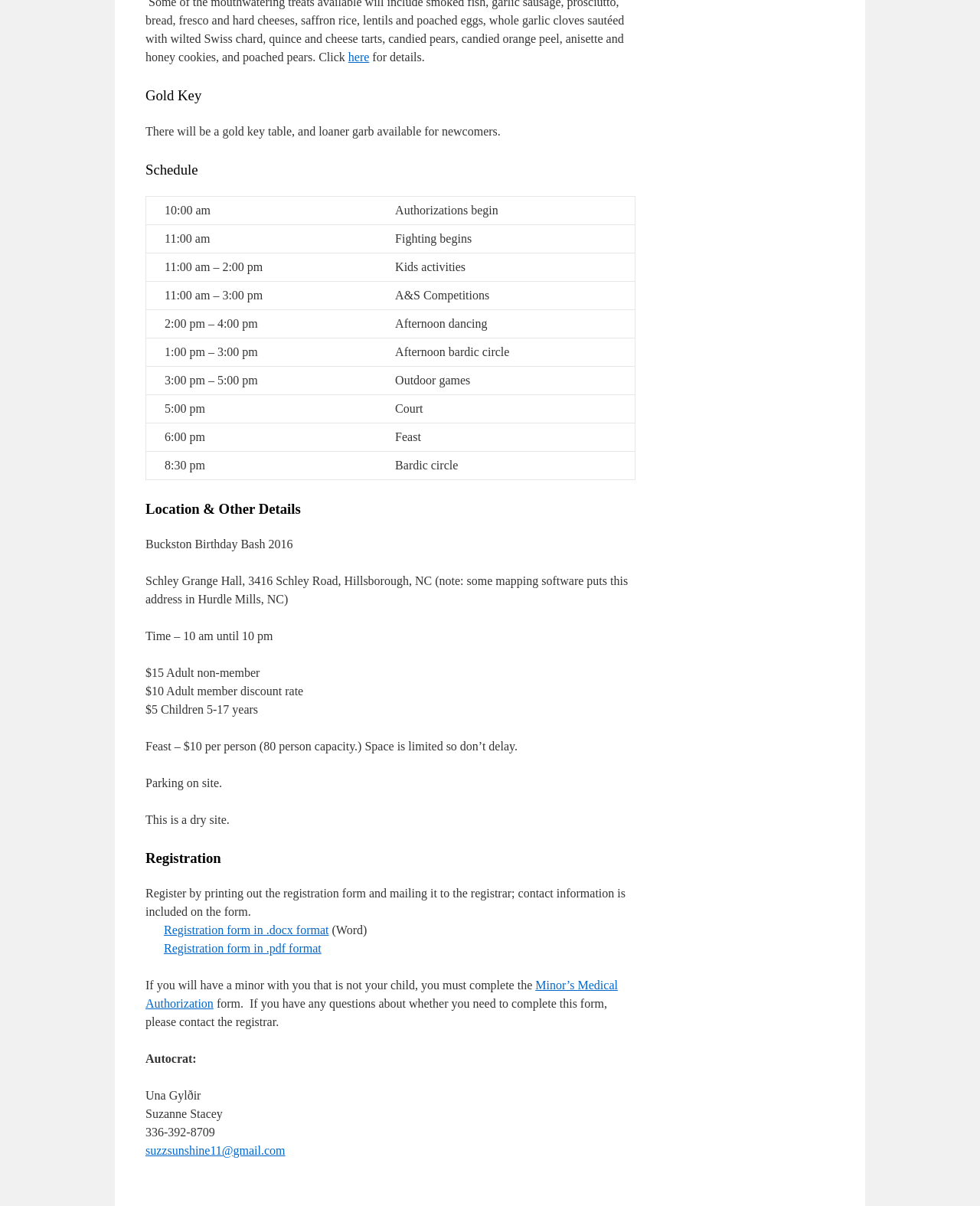Review the image closely and give a comprehensive answer to the question: What is the contact email for the registrar?

The contact email for the registrar can be found at the bottom of the webpage, where it is listed as 'suzzsunshine11@gmail.com'.